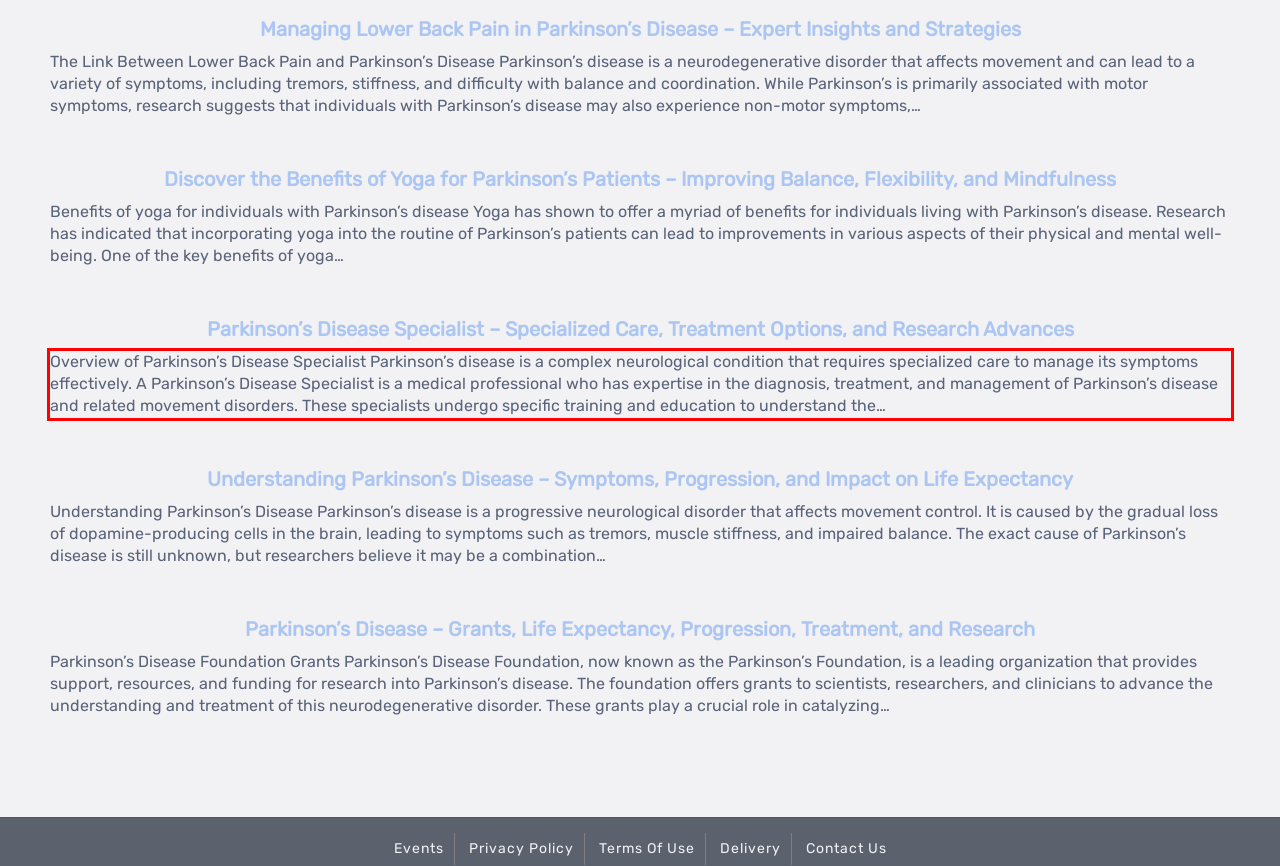Given a webpage screenshot, identify the text inside the red bounding box using OCR and extract it.

Overview of Parkinson’s Disease Specialist Parkinson’s disease is a complex neurological condition that requires specialized care to manage its symptoms effectively. A Parkinson’s Disease Specialist is a medical professional who has expertise in the diagnosis, treatment, and management of Parkinson’s disease and related movement disorders. These specialists undergo specific training and education to understand the…